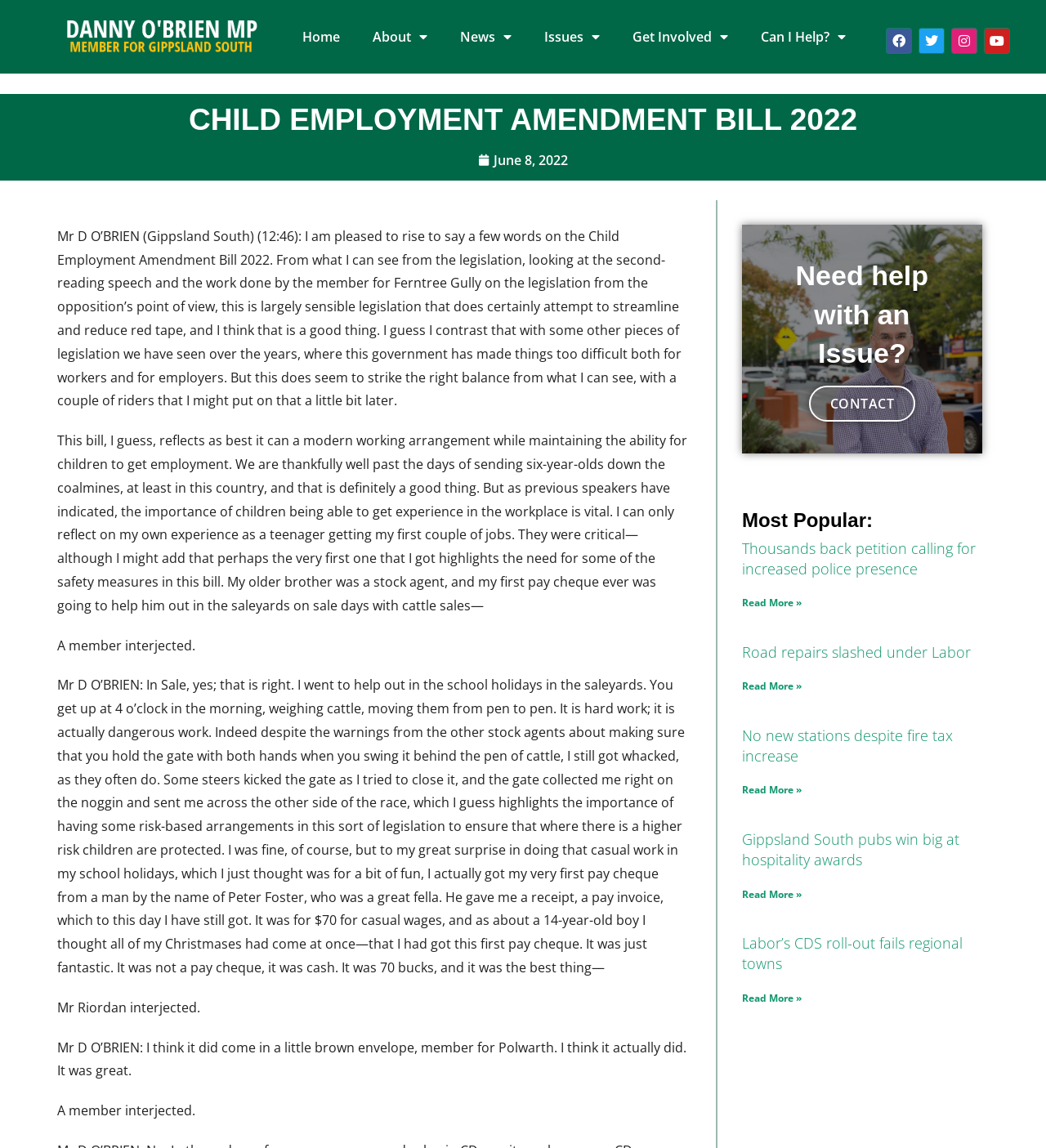What is the location of the saleyards mentioned in the text?
Provide a comprehensive and detailed answer to the question.

I found the answer by reading the text content of the webpage, specifically the part where it says 'In Sale, yes; that is right. I went to help out in the school holidays in the saleyards...' which indicates that the saleyards are located in Sale.